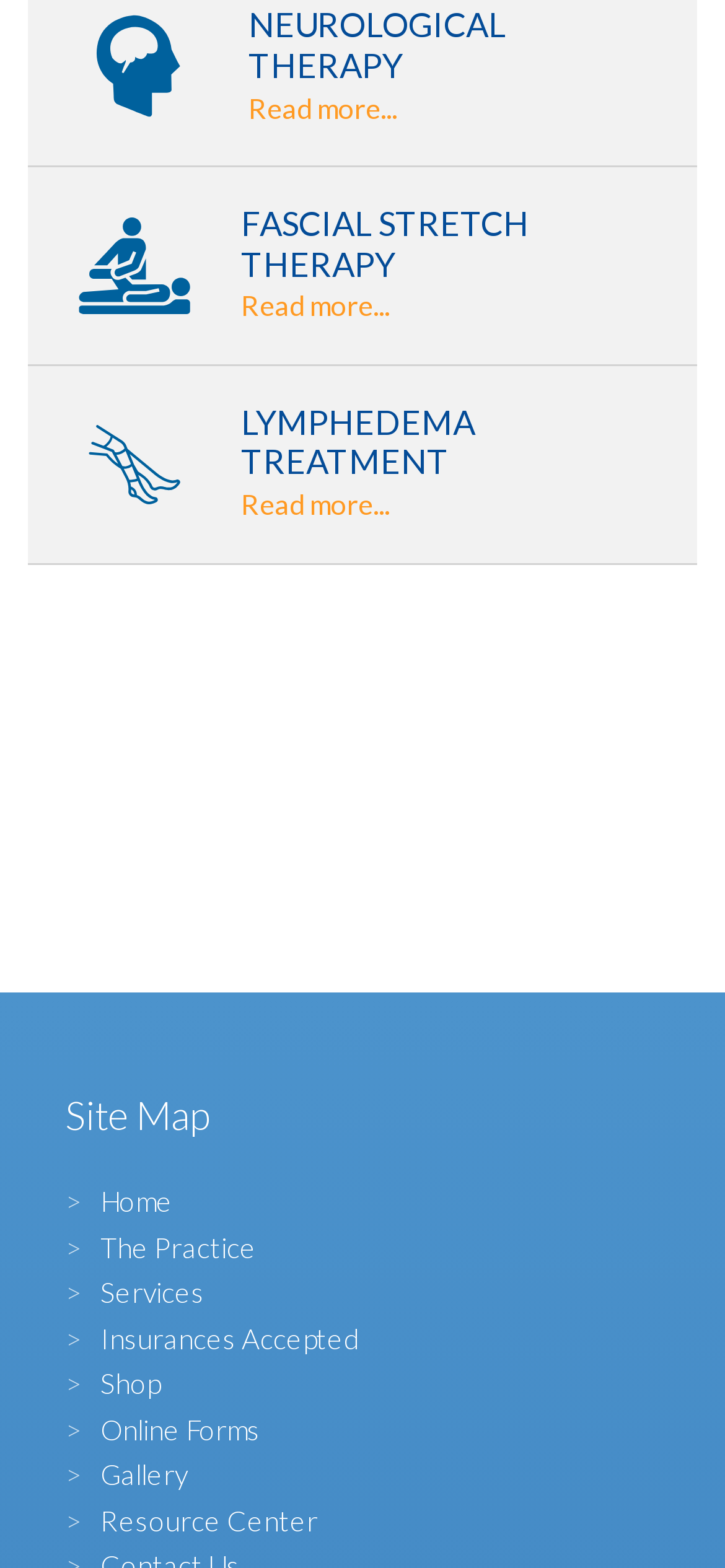Extract the bounding box coordinates of the UI element described by: "No Comments". The coordinates should include four float numbers ranging from 0 to 1, e.g., [left, top, right, bottom].

None